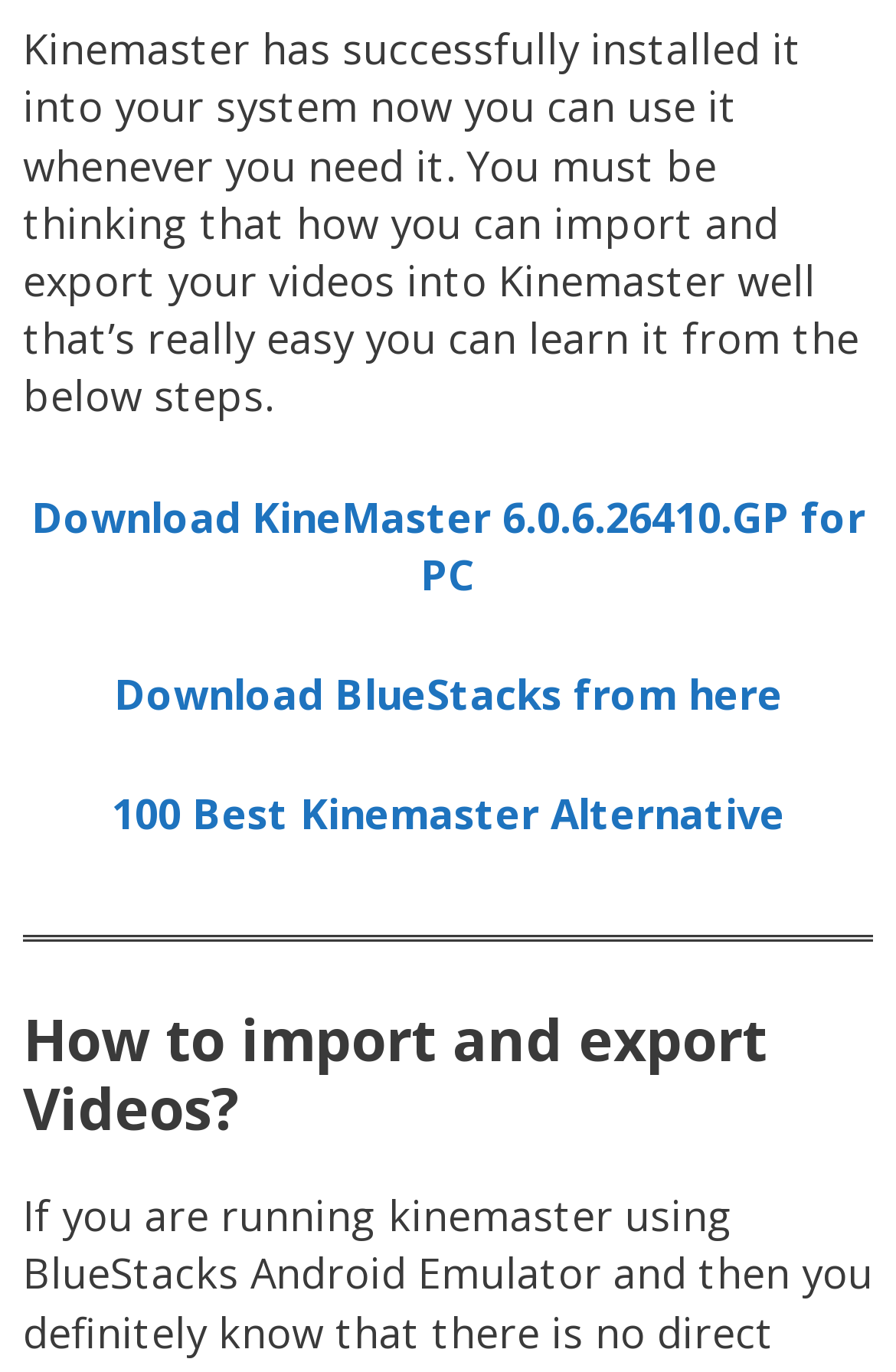Find the bounding box of the UI element described as follows: "Download BlueStacks from here".

[0.127, 0.485, 0.873, 0.525]